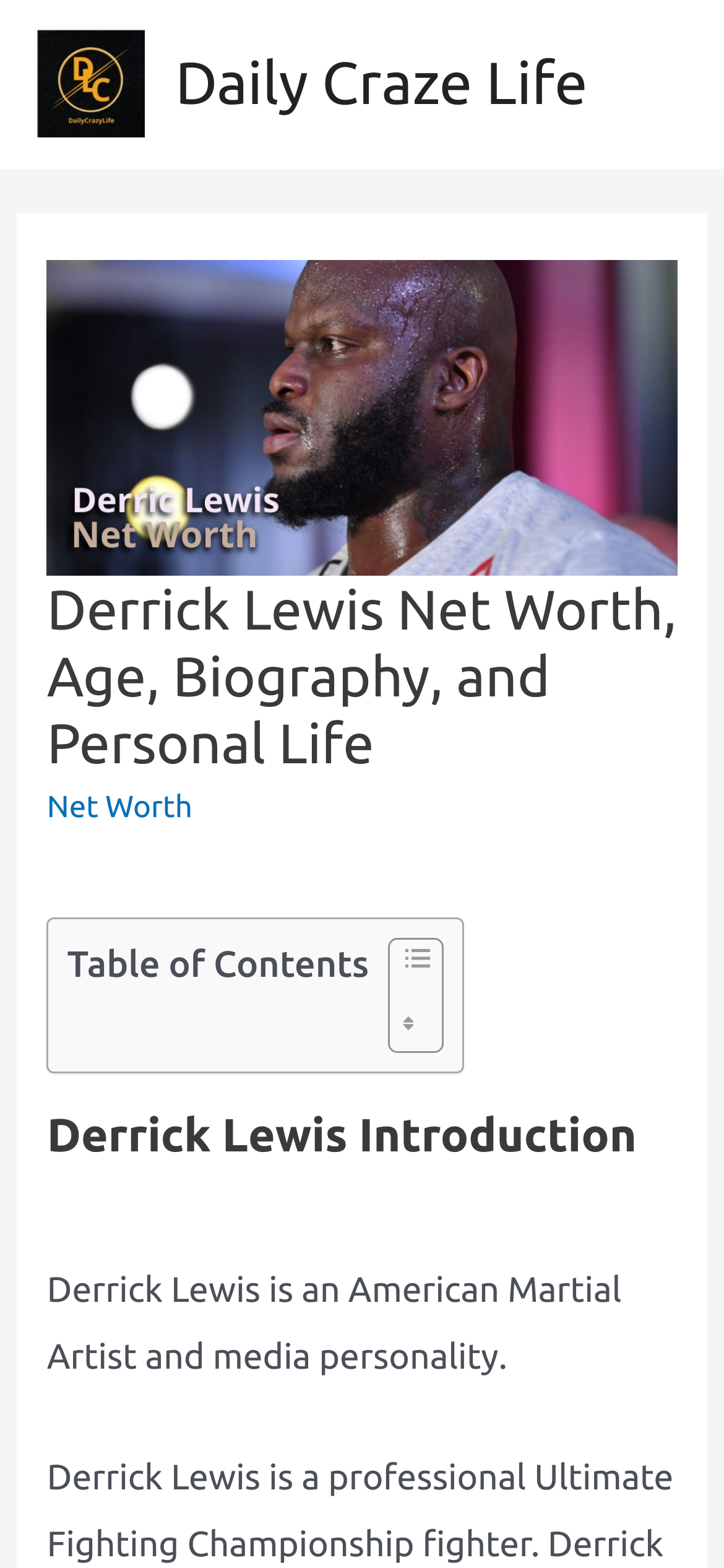What is the name of the website?
Based on the screenshot, give a detailed explanation to answer the question.

The webpage has a link element with the text 'Daily Craze Life', which suggests that it is the name of the website. This link element is located at the top of the webpage, indicating its importance as a title or header.